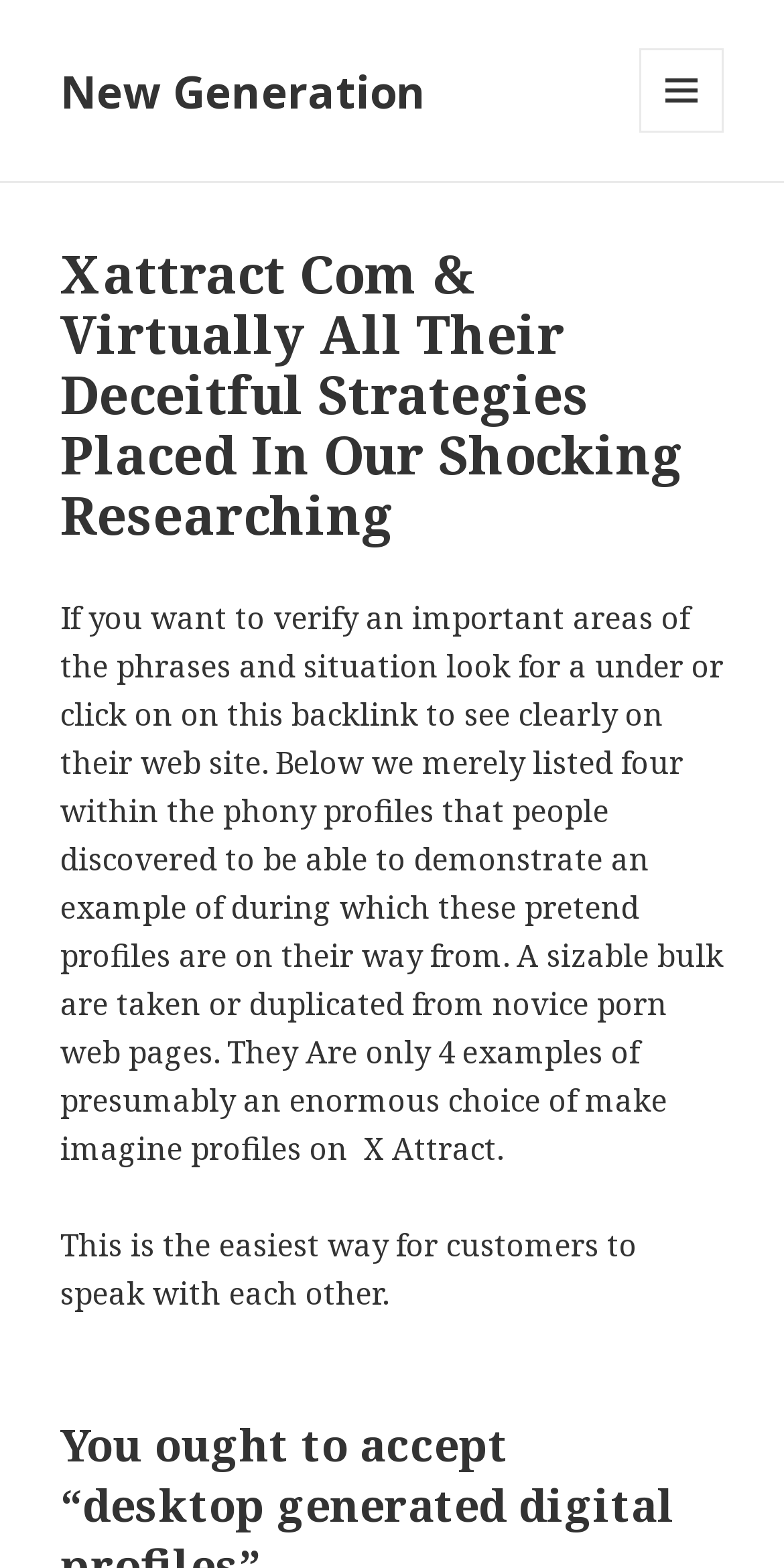Locate the UI element described by New Generation in the provided webpage screenshot. Return the bounding box coordinates in the format (top-left x, top-left y, bottom-right x, bottom-right y), ensuring all values are between 0 and 1.

[0.077, 0.038, 0.544, 0.077]